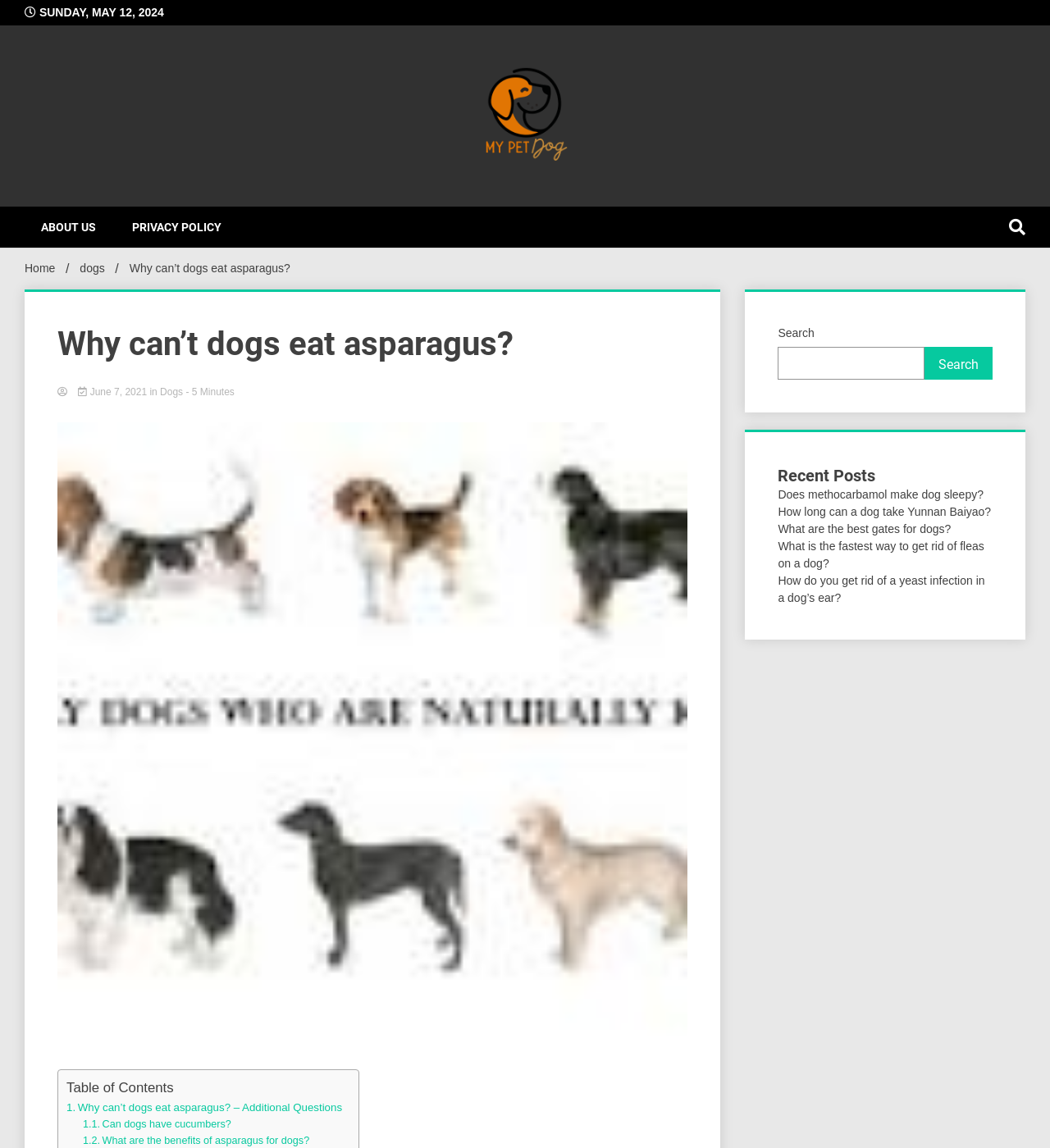Find the bounding box coordinates of the area to click in order to follow the instruction: "Read the article about dogs eating asparagus".

[0.055, 0.283, 0.655, 0.317]